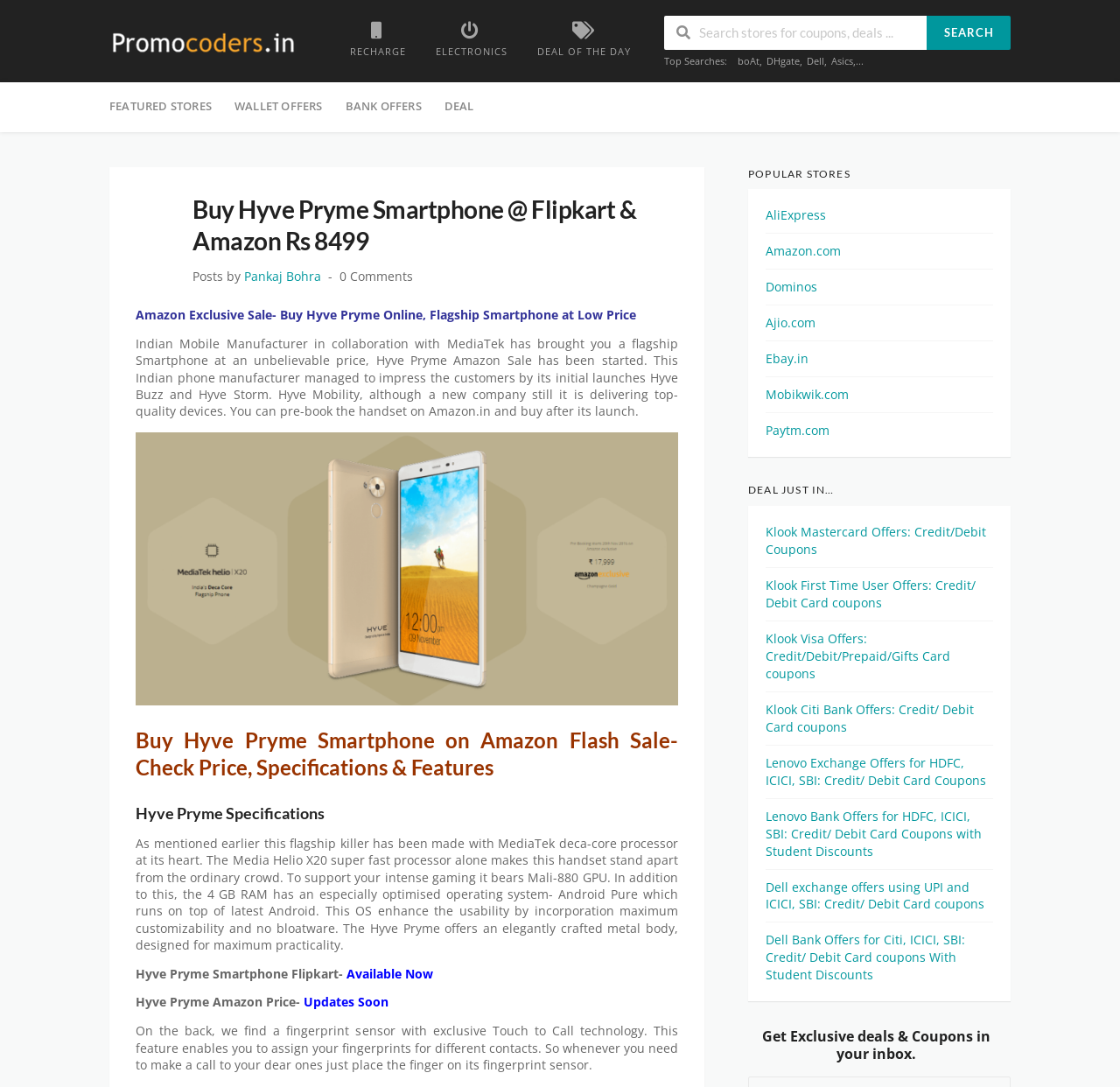What is the feature of the fingerprint sensor in Hyve Pryme Smartphone? From the image, respond with a single word or brief phrase.

Touch to Call technology